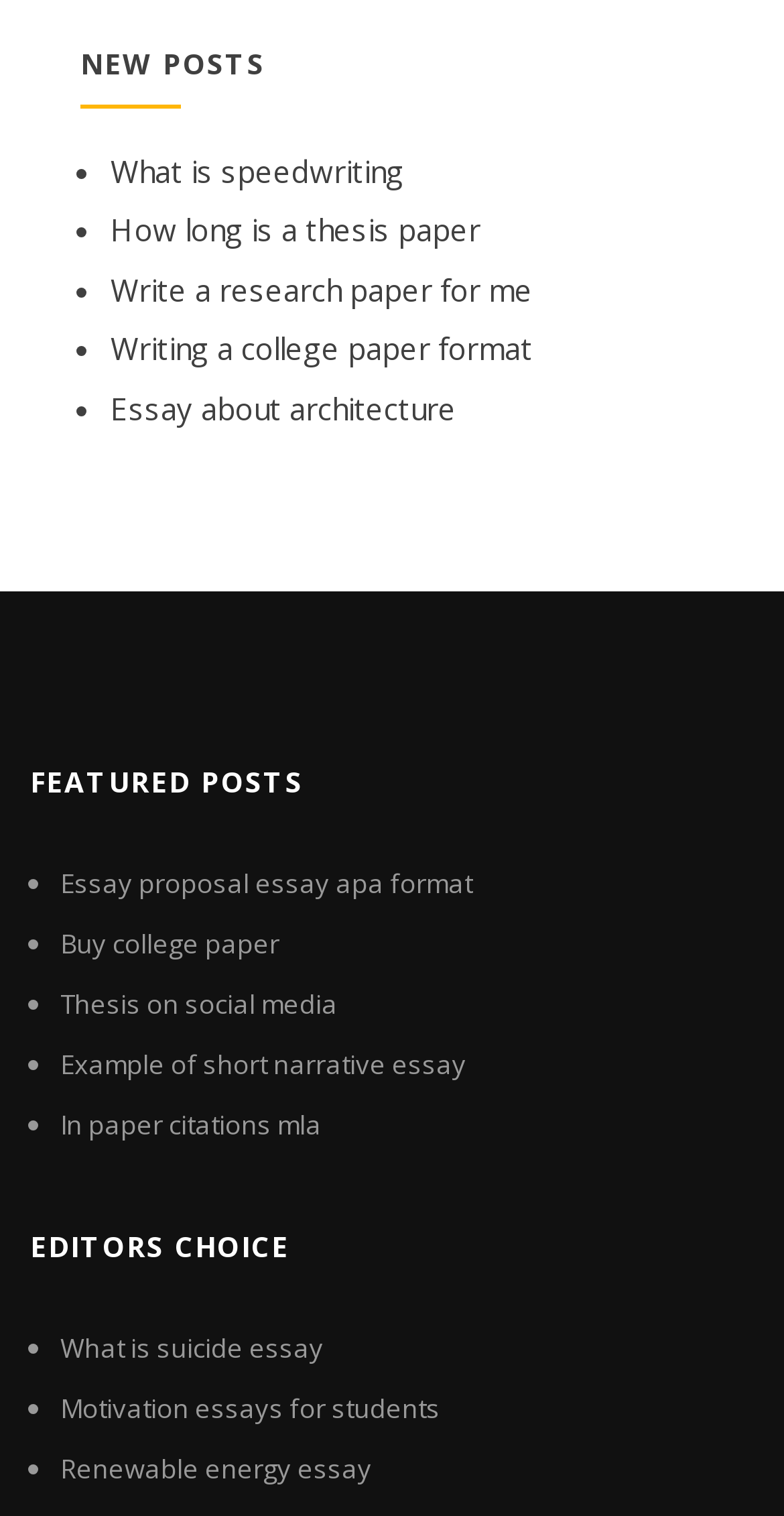Reply to the question below using a single word or brief phrase:
What is the category of posts above 'FEATURED POSTS'?

NEW POSTS